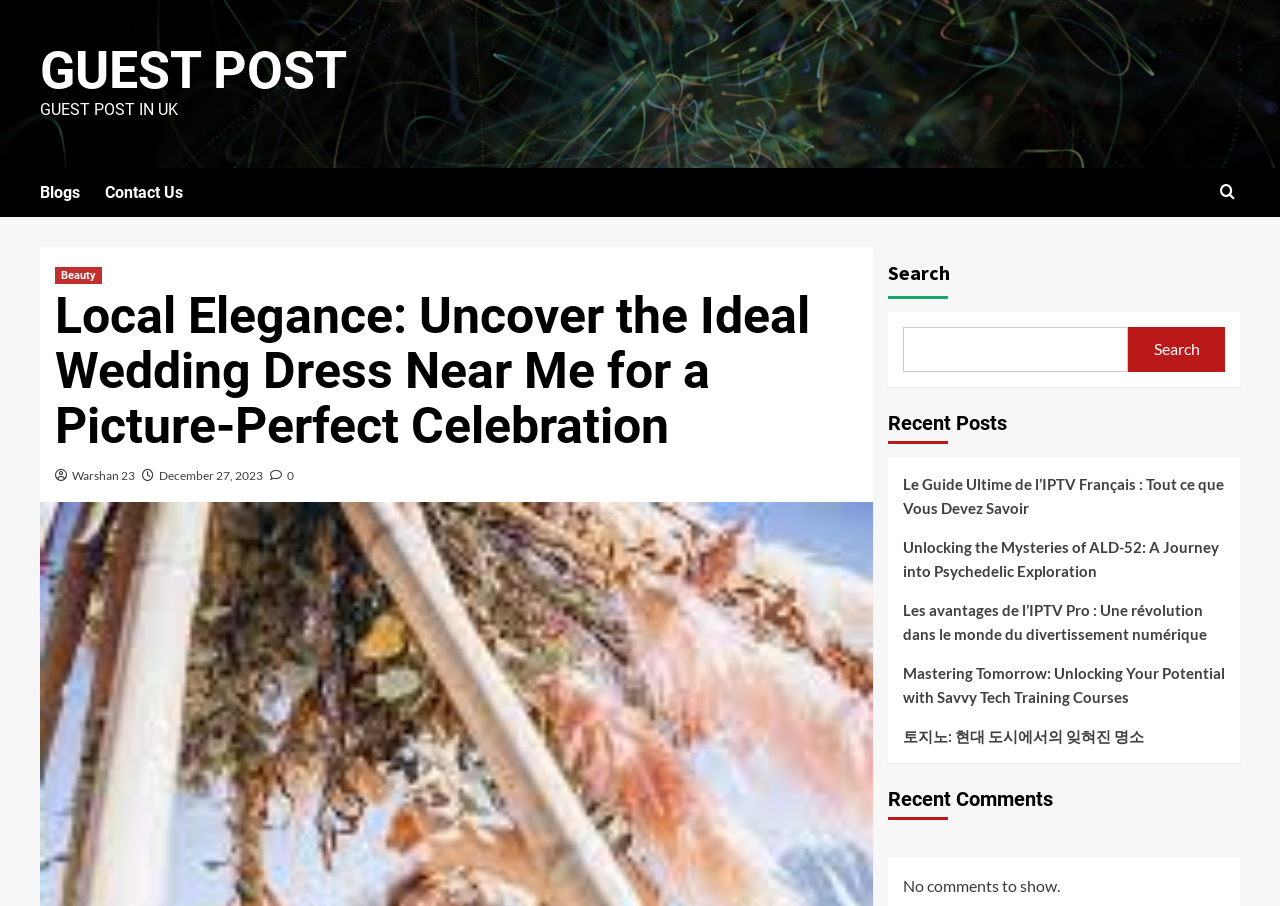Are there any comments on the webpage?
Using the image provided, answer with just one word or phrase.

No